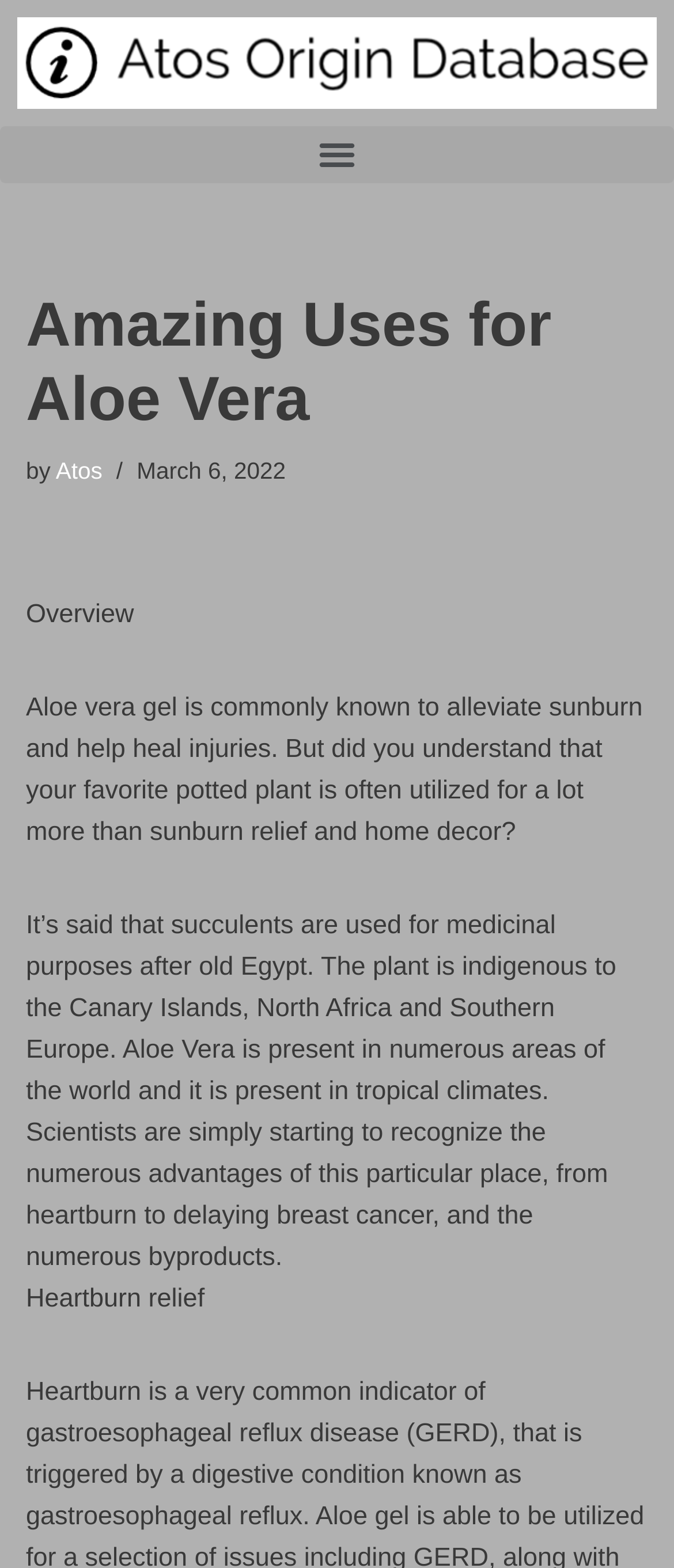Extract the primary header of the webpage and generate its text.

Amazing Uses for Aloe Vera